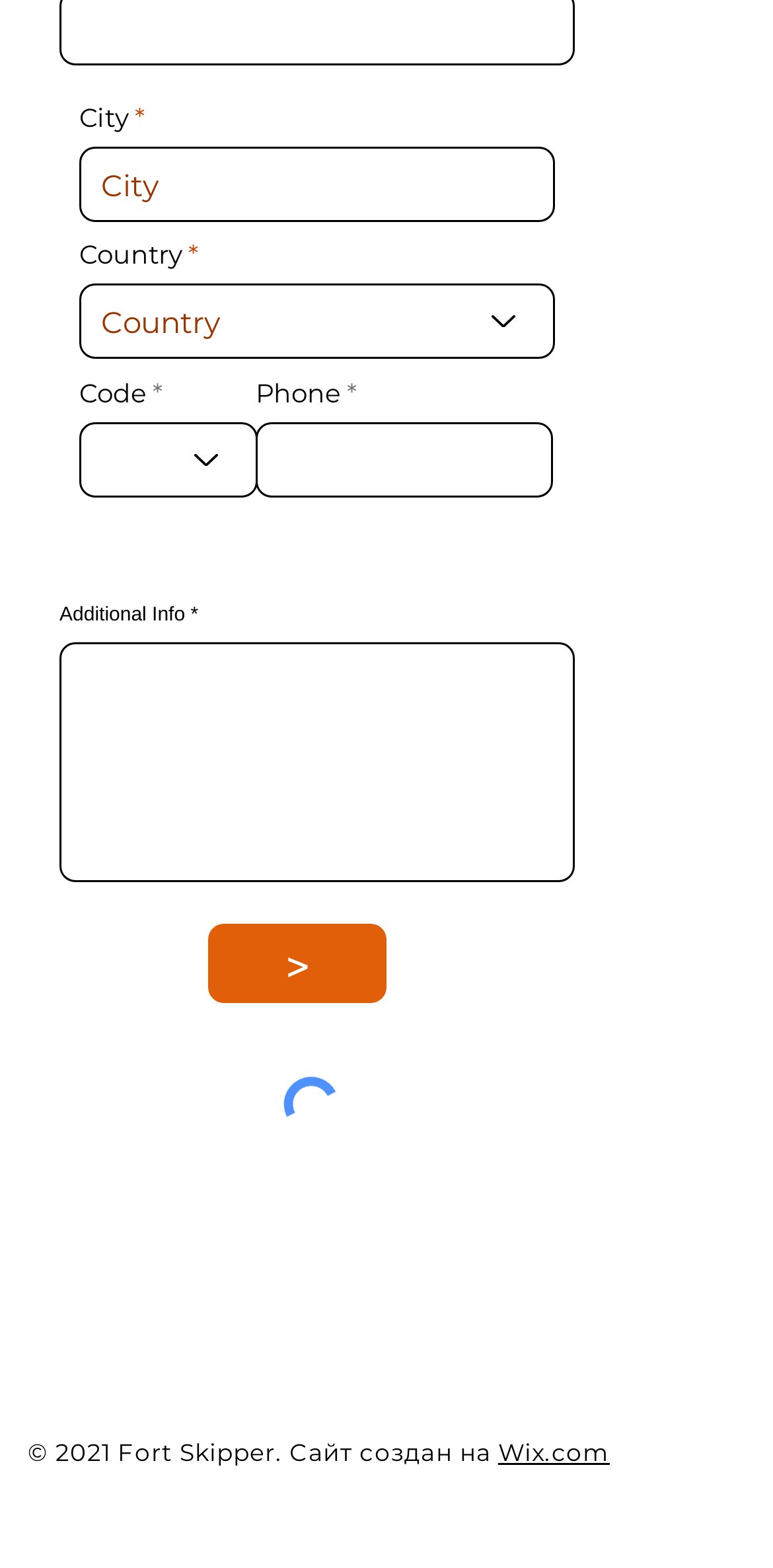Determine the bounding box coordinates for the element that should be clicked to follow this instruction: "Enter city". The coordinates should be given as four float numbers between 0 and 1, in the format [left, top, right, bottom].

[0.103, 0.094, 0.718, 0.142]